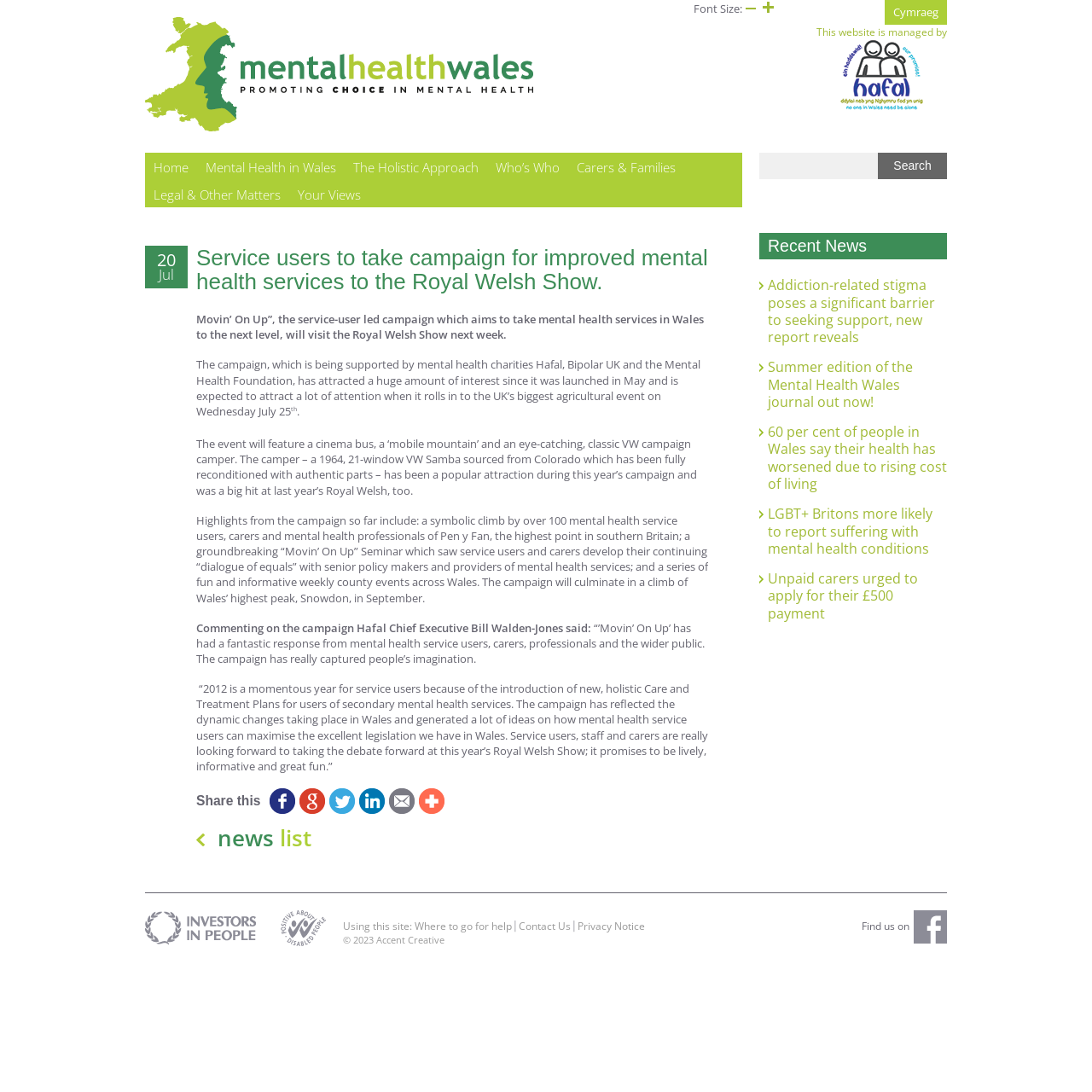What is the event where the campaign will feature a cinema bus?
Kindly give a detailed and elaborate answer to the question.

According to the article, the campaign will visit the Royal Welsh Show next week, where it will feature a cinema bus, a 'mobile mountain', and an eye-catching, classic VW campaign camper.